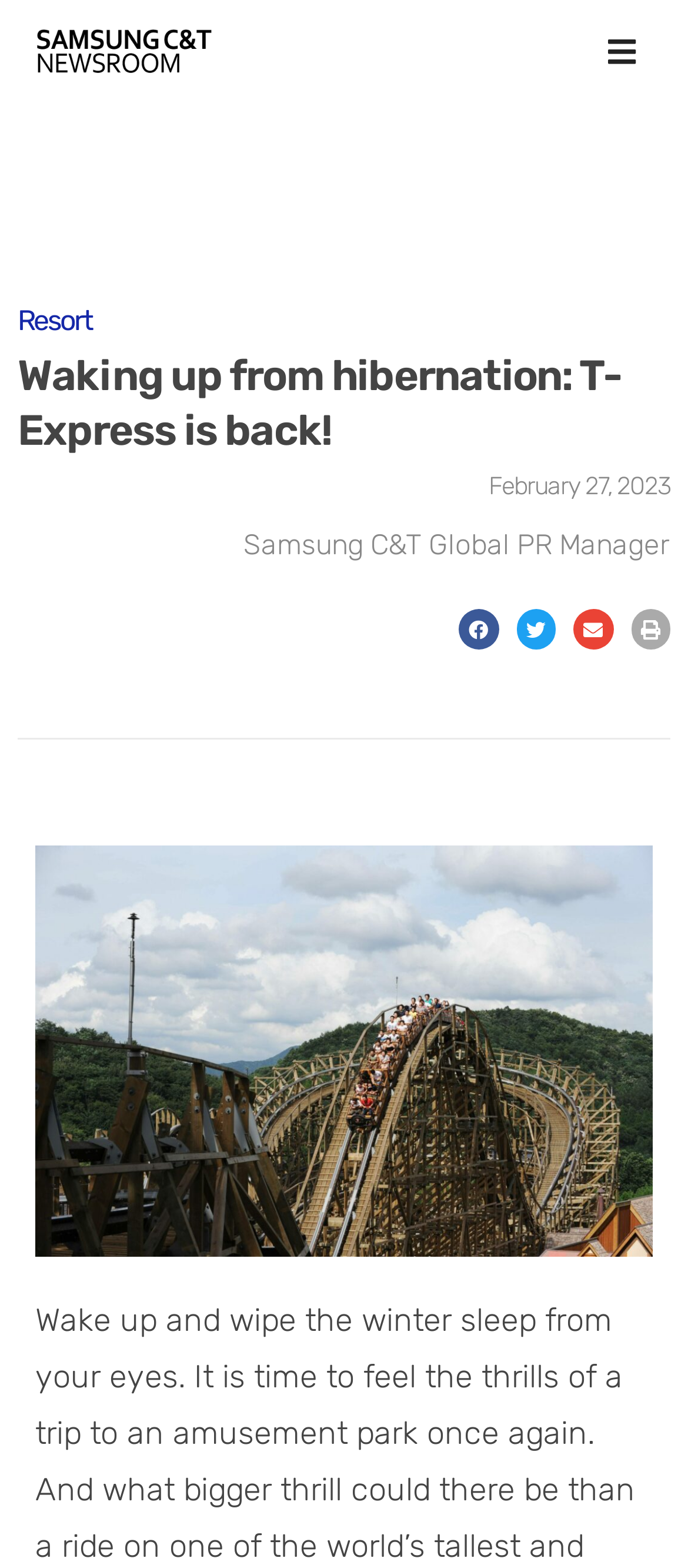Bounding box coordinates are given in the format (top-left x, top-left y, bottom-right x, bottom-right y). All values should be floating point numbers between 0 and 1. Provide the bounding box coordinate for the UI element described as: Resort

[0.026, 0.194, 0.133, 0.215]